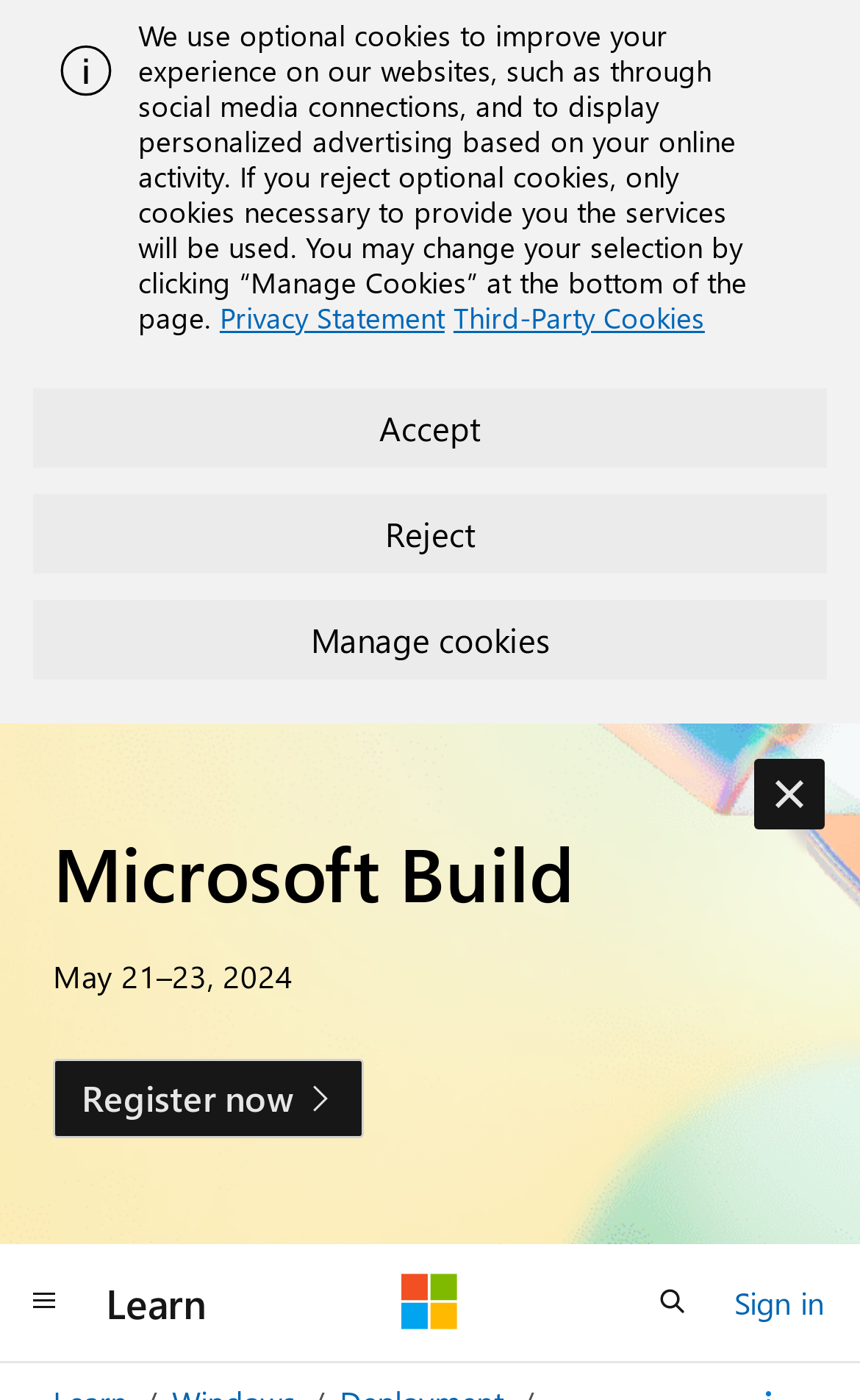Please identify the bounding box coordinates of the clickable area that will fulfill the following instruction: "register for Microsoft Build". The coordinates should be in the format of four float numbers between 0 and 1, i.e., [left, top, right, bottom].

[0.062, 0.756, 0.424, 0.813]